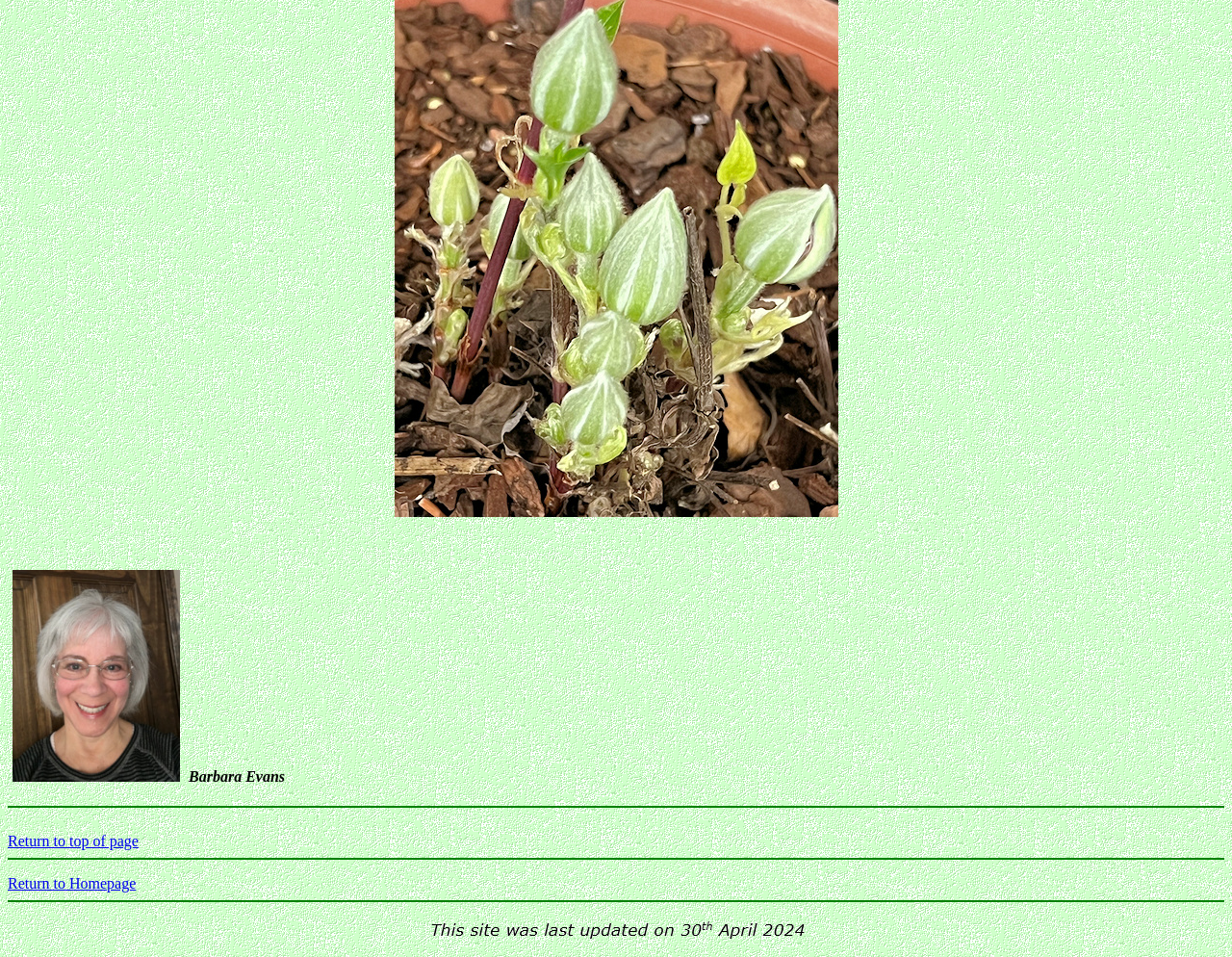What is the name of the person in the heading?
Using the image as a reference, give an elaborate response to the question.

The heading element at the top of the page contains the text 'Barbara Evans Barbara Evans', which suggests that the name of the person being referred to is Barbara Evans.